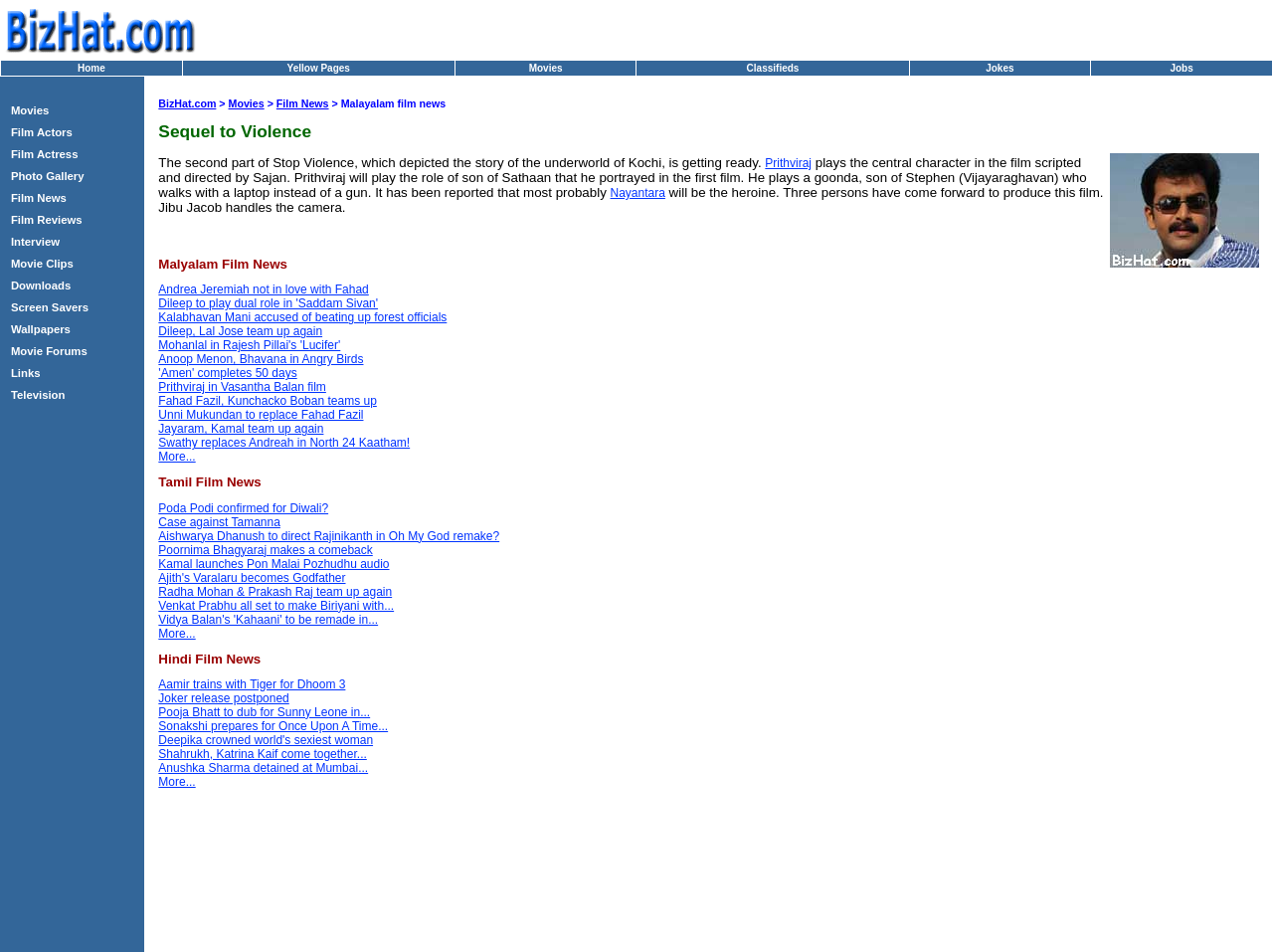Locate the bounding box coordinates of the clickable part needed for the task: "Read Film News".

[0.217, 0.102, 0.258, 0.115]